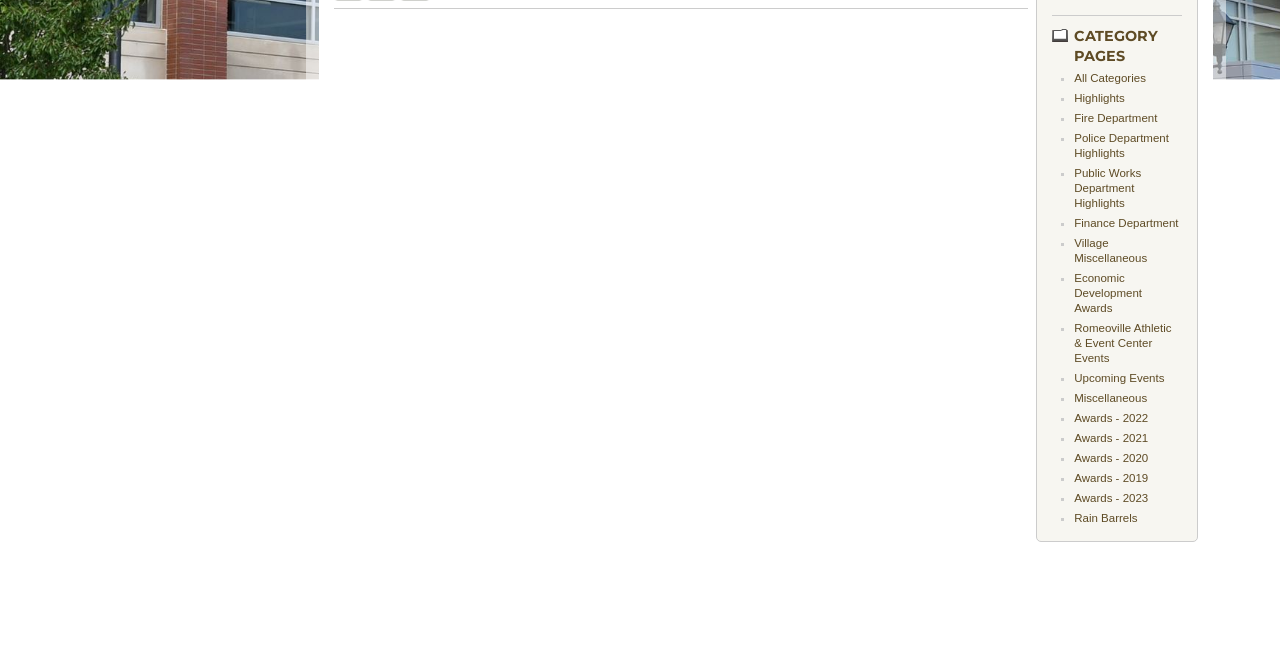Using the given description, provide the bounding box coordinates formatted as (top-left x, top-left y, bottom-right x, bottom-right y), with all values being floating point numbers between 0 and 1. Description: Miscellaneous

[0.839, 0.588, 0.896, 0.606]